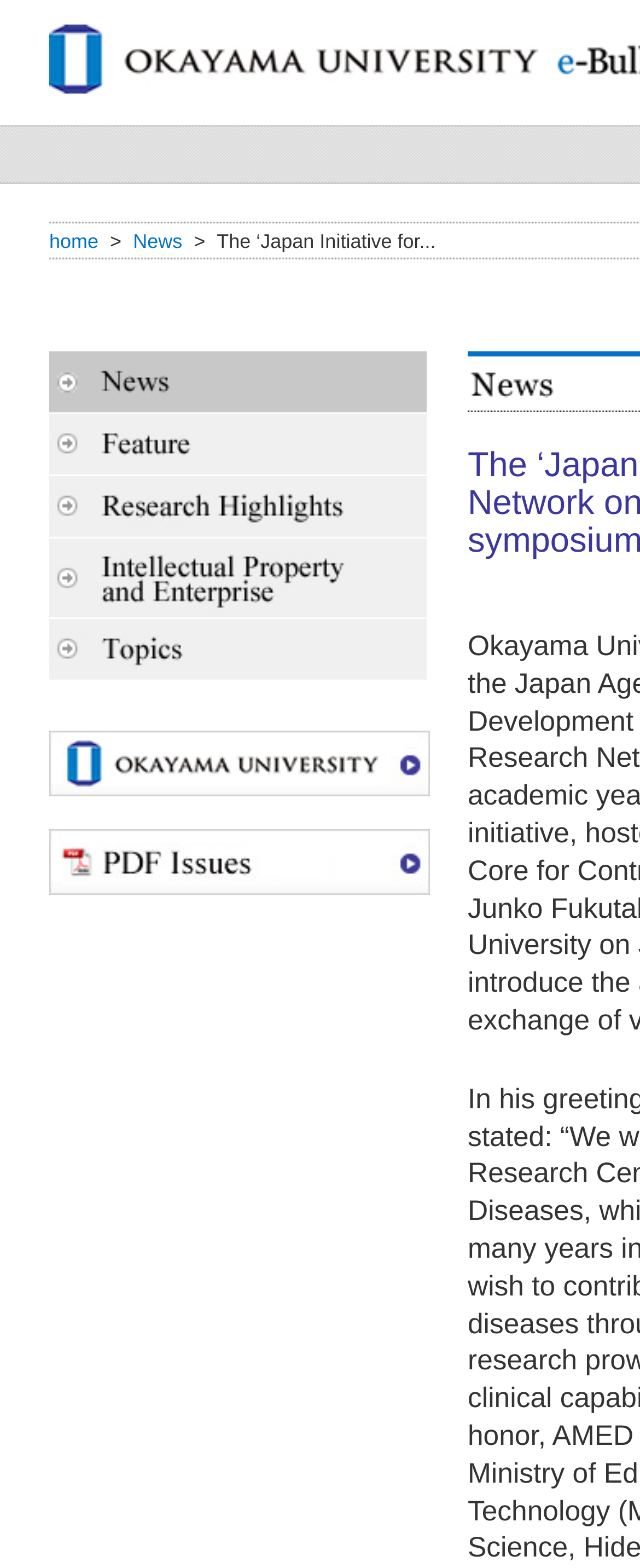How many images are associated with the 'News' link?
Please provide a single word or phrase as your answer based on the screenshot.

1